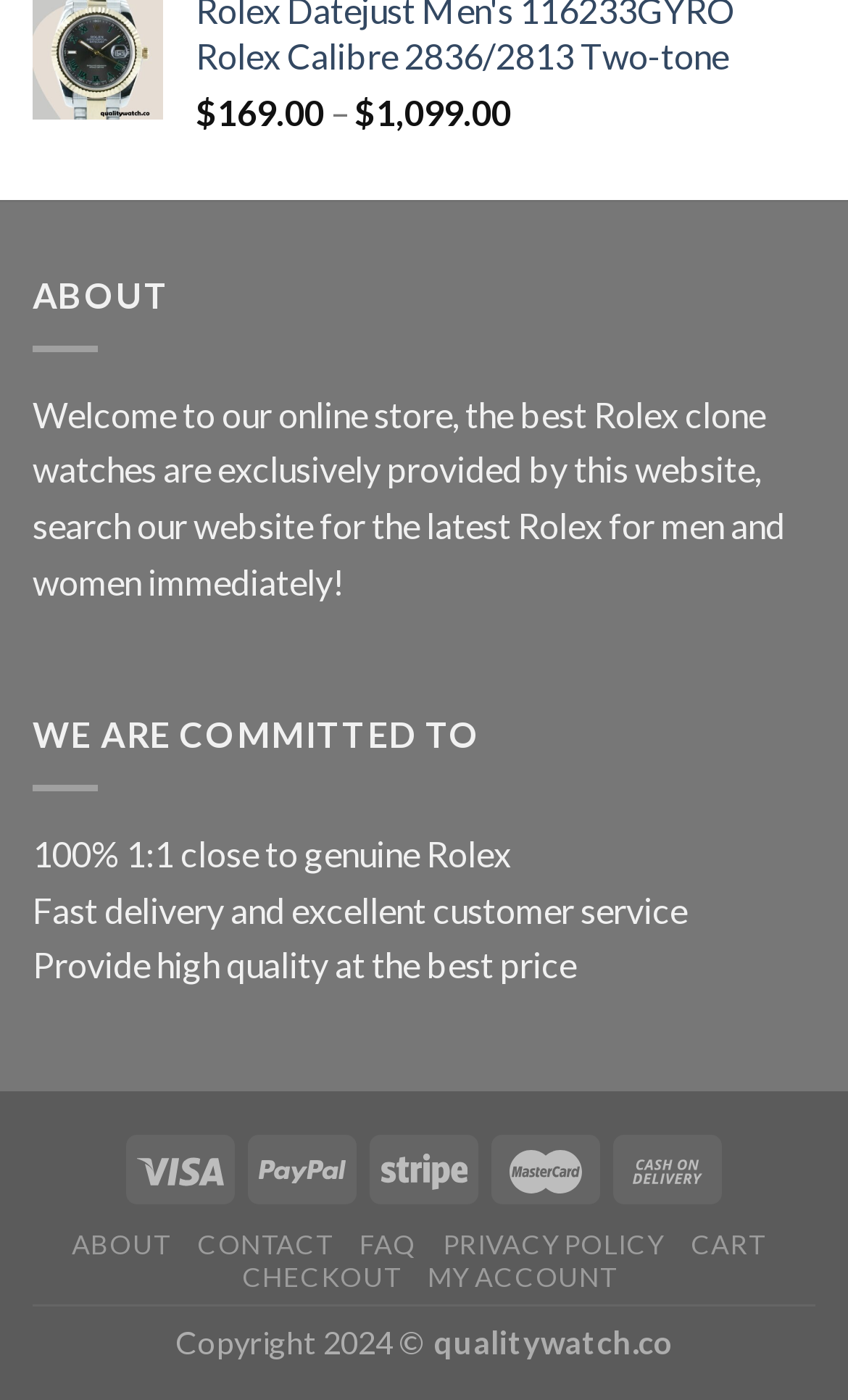Determine the bounding box of the UI element mentioned here: "FAQ". The coordinates must be in the format [left, top, right, bottom] with values ranging from 0 to 1.

[0.424, 0.877, 0.49, 0.901]